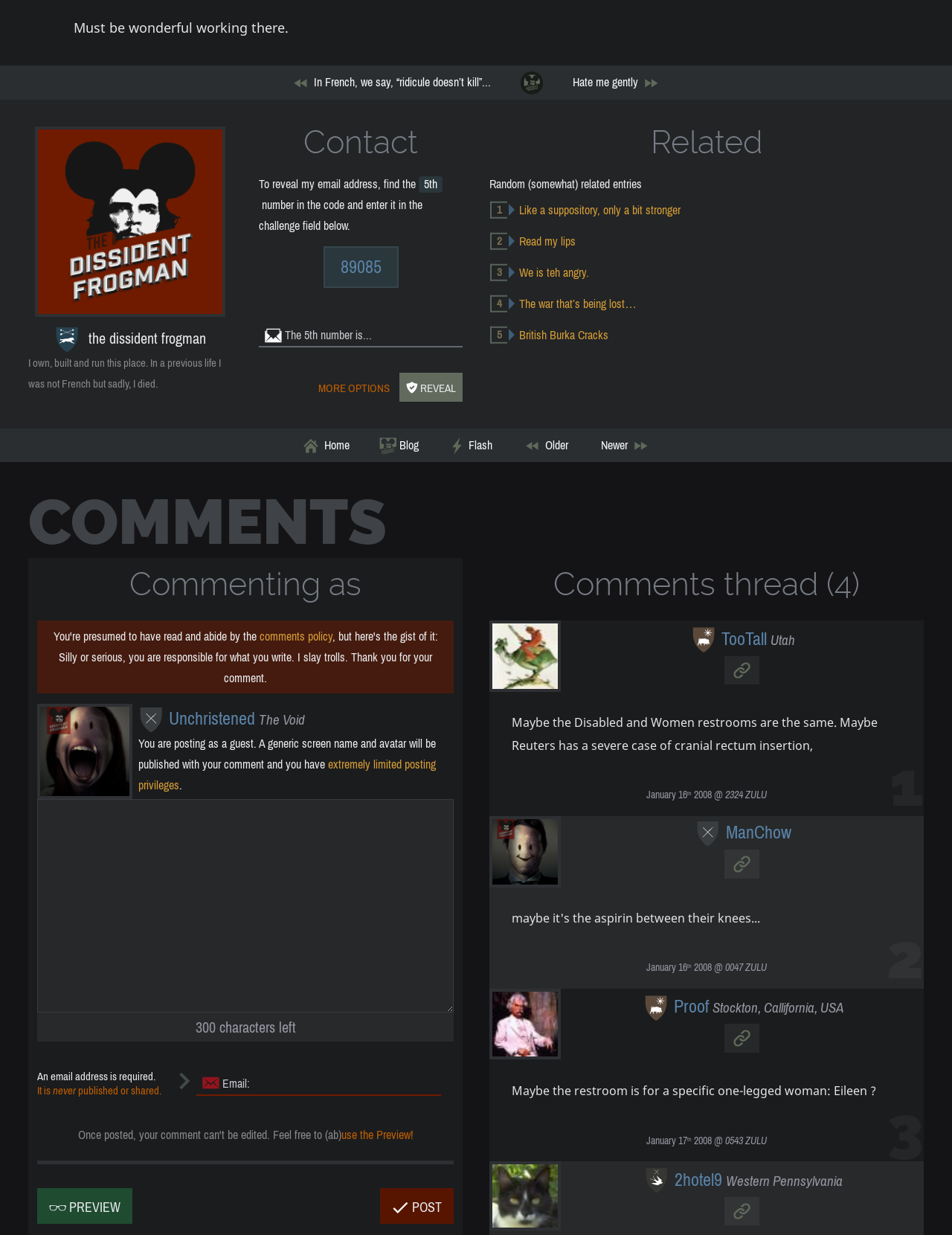Please identify the bounding box coordinates of the element that needs to be clicked to perform the following instruction: "Click the 'MORE OPTIONS' link".

[0.327, 0.302, 0.416, 0.325]